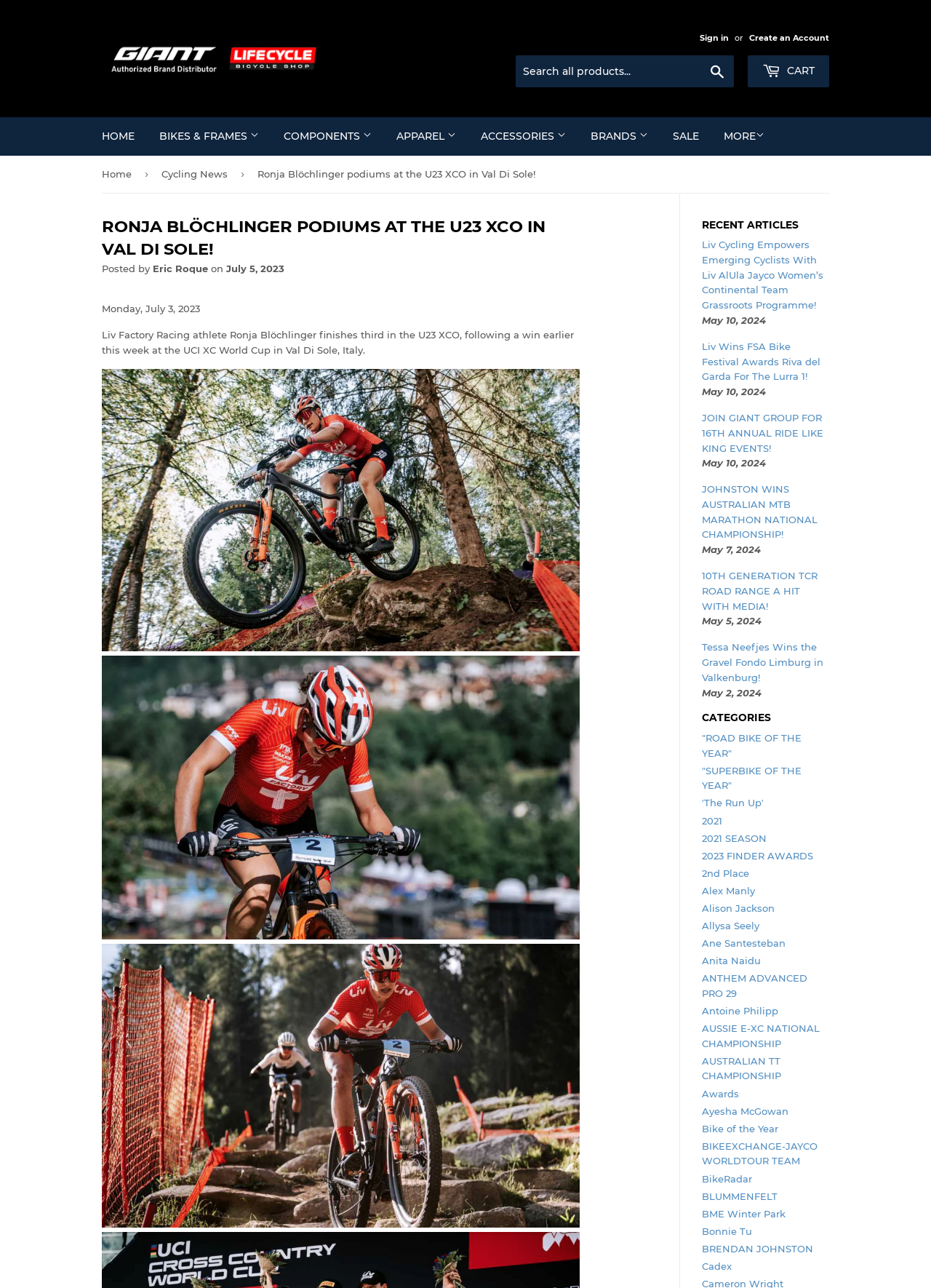Provide the bounding box coordinates of the area you need to click to execute the following instruction: "Visit the author's page".

None